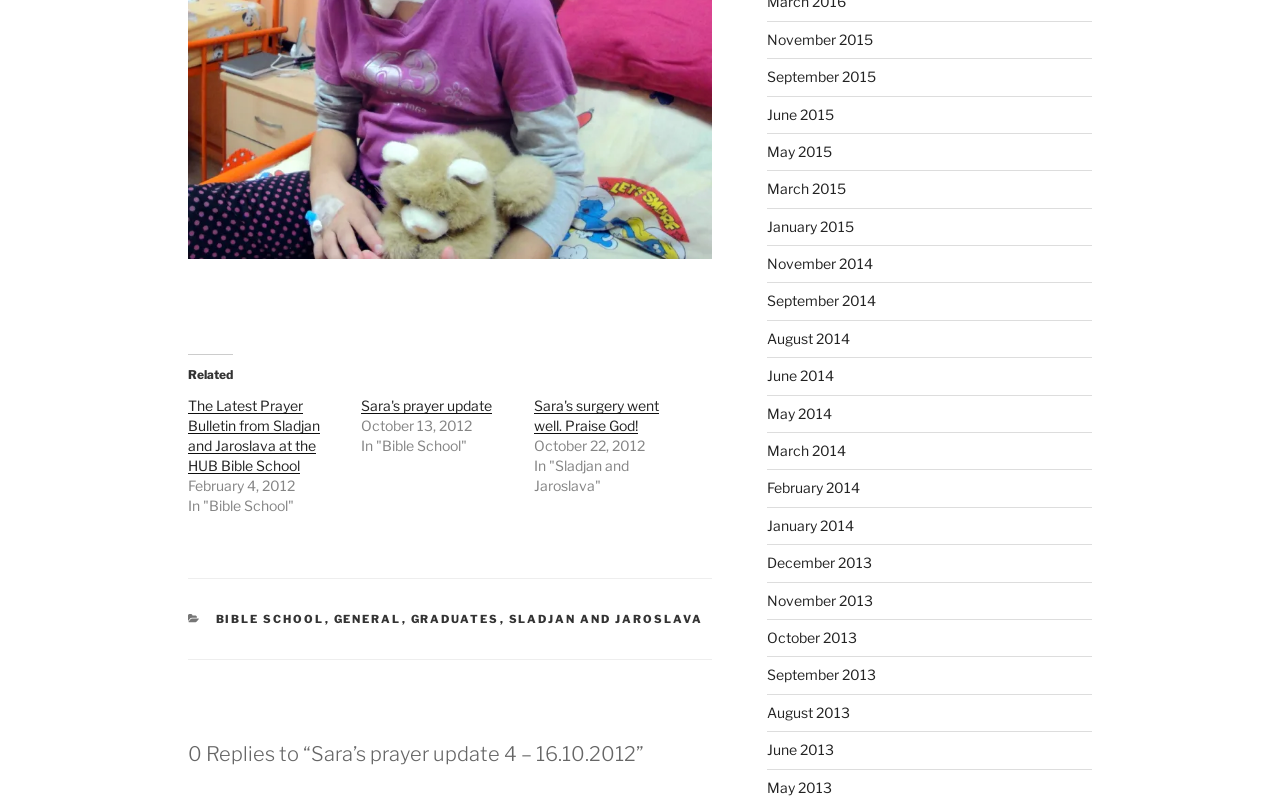Please identify the bounding box coordinates of the clickable region that I should interact with to perform the following instruction: "View posts from October 2012". The coordinates should be expressed as four float numbers between 0 and 1, i.e., [left, top, right, bottom].

[0.417, 0.546, 0.504, 0.567]